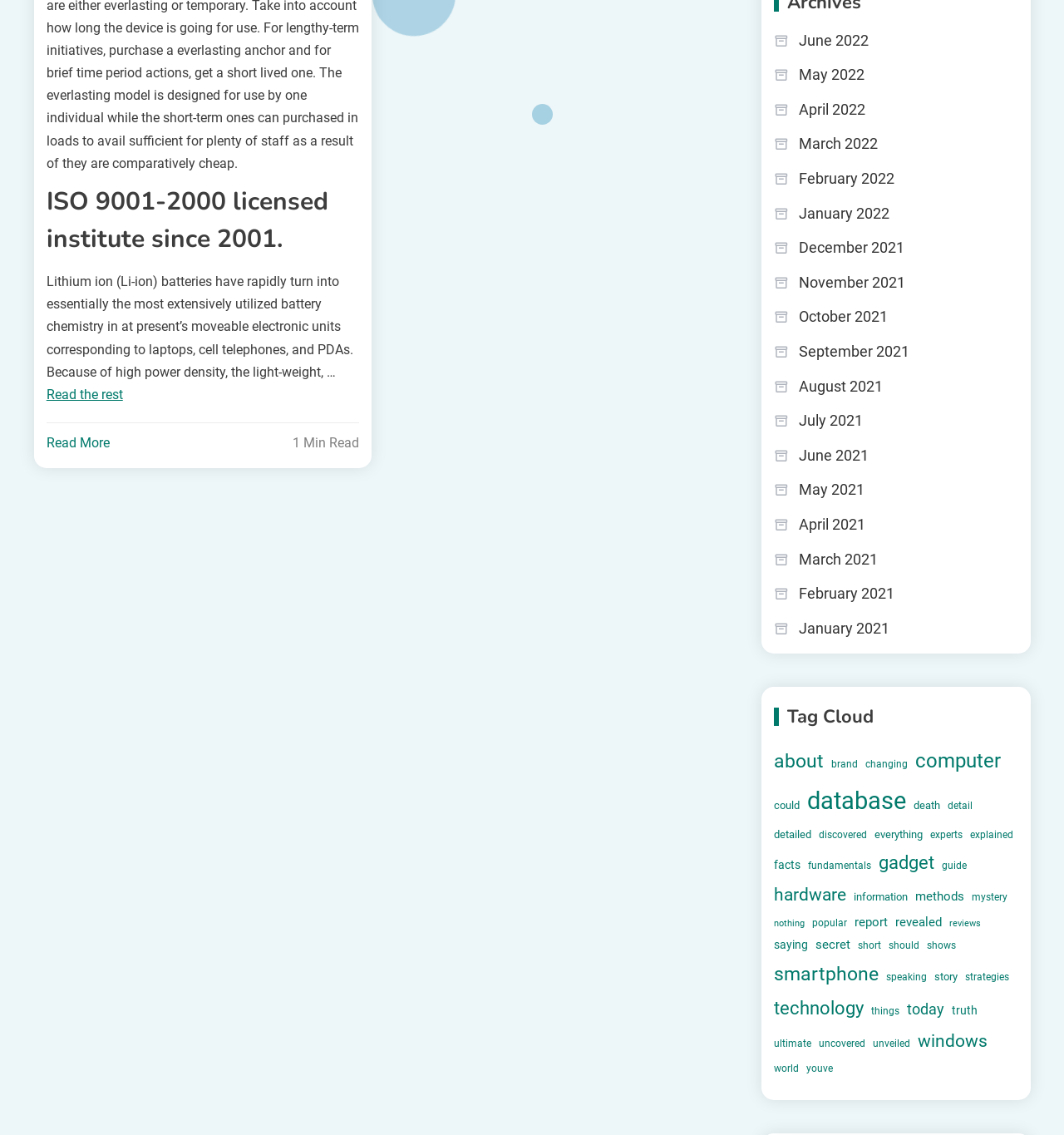Locate the bounding box coordinates of the clickable part needed for the task: "View articles from June 2022".

[0.727, 0.025, 0.816, 0.047]